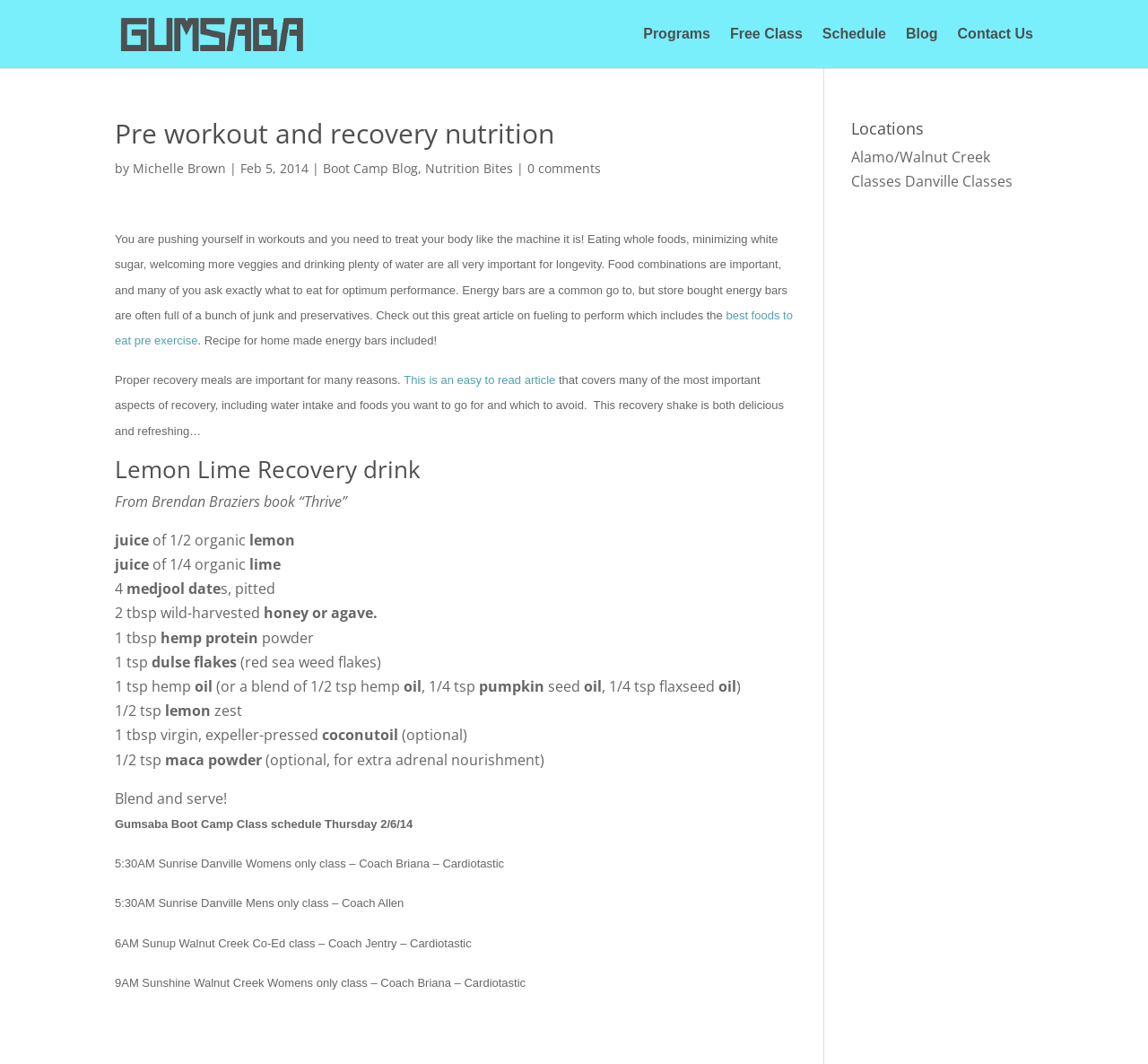Please respond in a single word or phrase: 
What is the topic of the article?

Pre workout and recovery nutrition